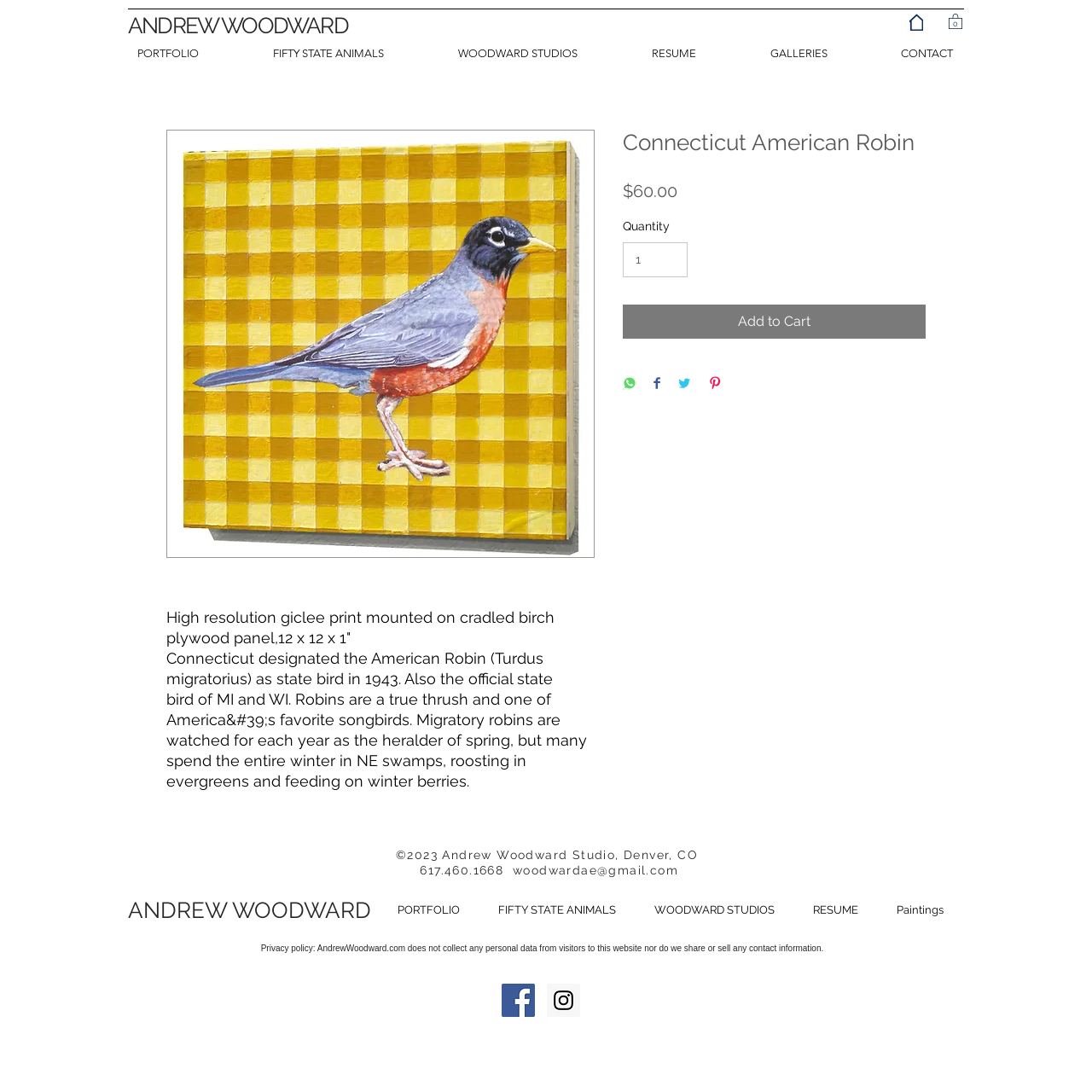What is the name of the artist?
Please provide a comprehensive and detailed answer to the question.

The name of the artist can be found in the top-left corner of the webpage, where it says 'ANDREW WOODWARD' in a heading element.